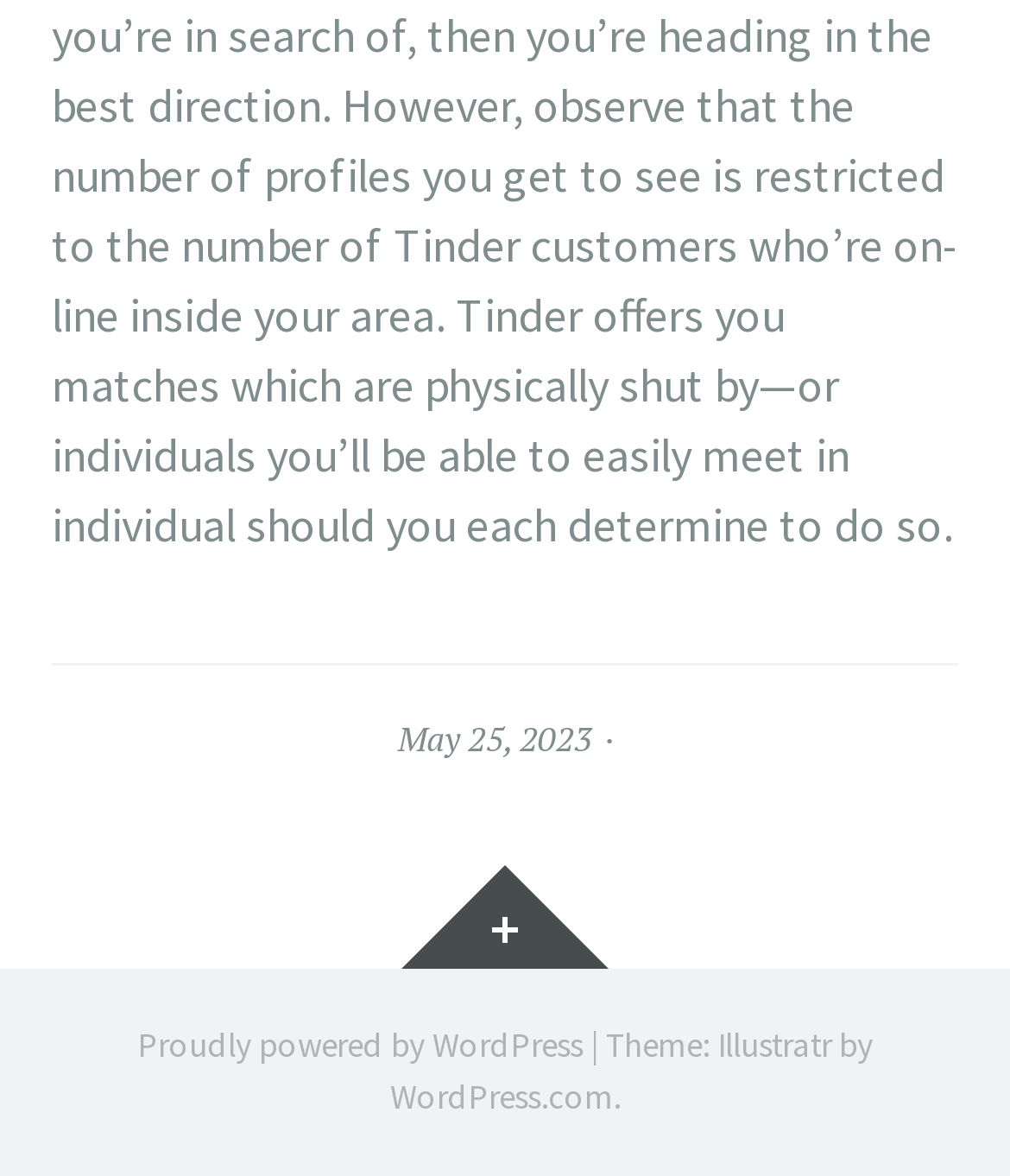Provide the bounding box for the UI element matching this description: "January 11, 2024".

None